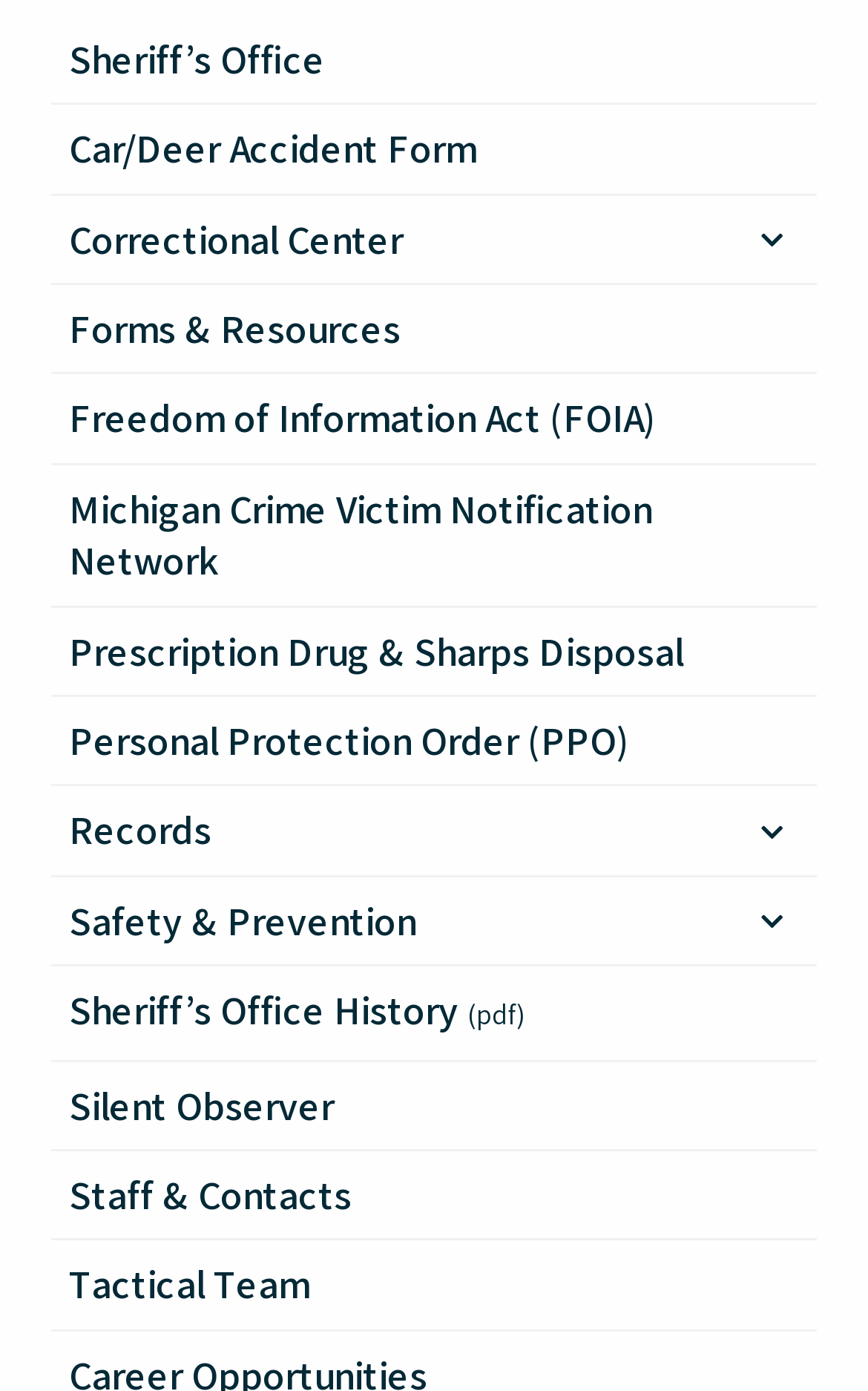Provide the bounding box coordinates for the UI element that is described by this text: "Records". The coordinates should be in the form of four float numbers between 0 and 1: [left, top, right, bottom].

[0.059, 0.566, 0.941, 0.63]